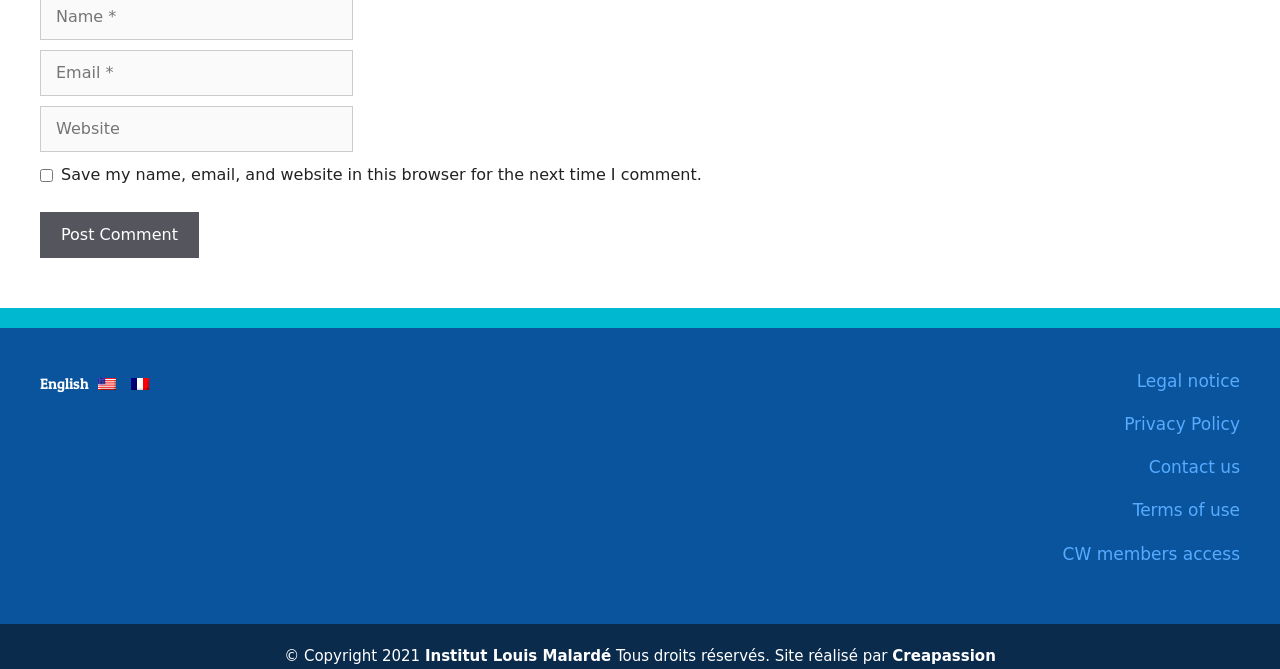Reply to the question with a single word or phrase:
What is the label of the first textbox?

Email